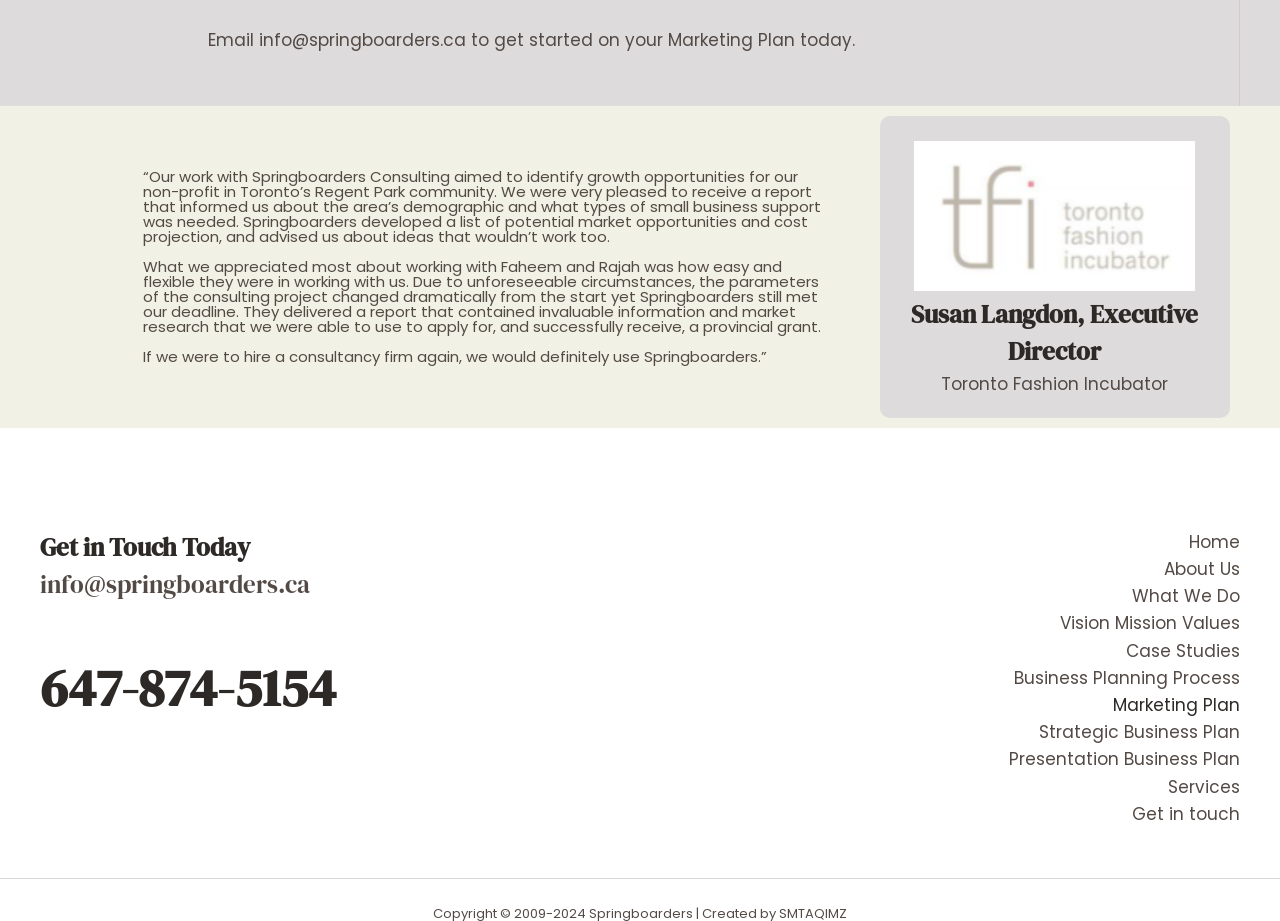Utilize the information from the image to answer the question in detail:
What is the name of the non-profit organization mentioned in the testimonial?

The name of the non-profit organization can be found in the testimonial section, where it says 'Susan Langdon, Executive Director' followed by the name of the organization 'Toronto Fashion Incubator'.